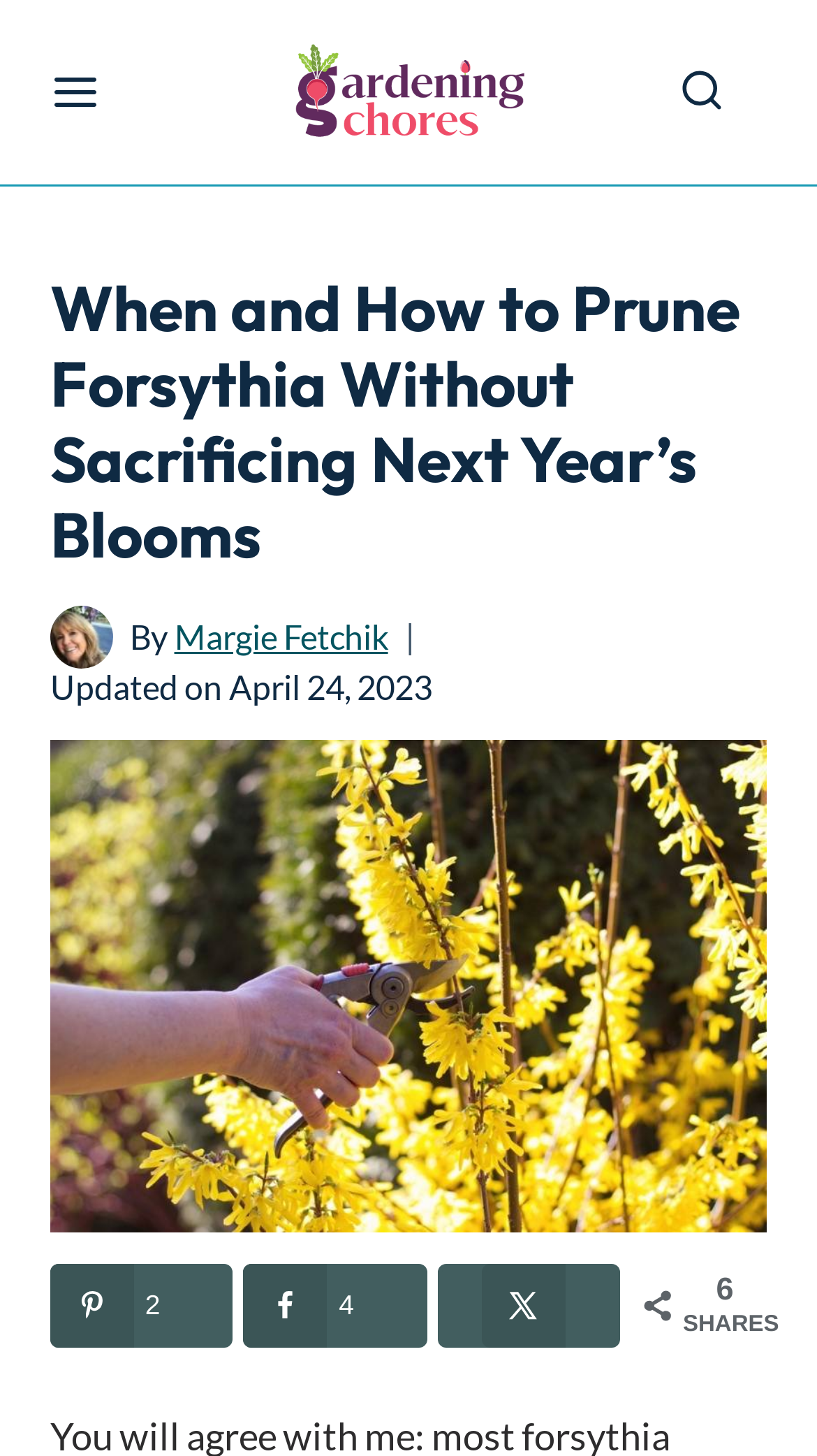Identify the bounding box coordinates of the element that should be clicked to fulfill this task: "Scroll to top". The coordinates should be provided as four float numbers between 0 and 1, i.e., [left, top, right, bottom].

[0.904, 0.787, 0.949, 0.812]